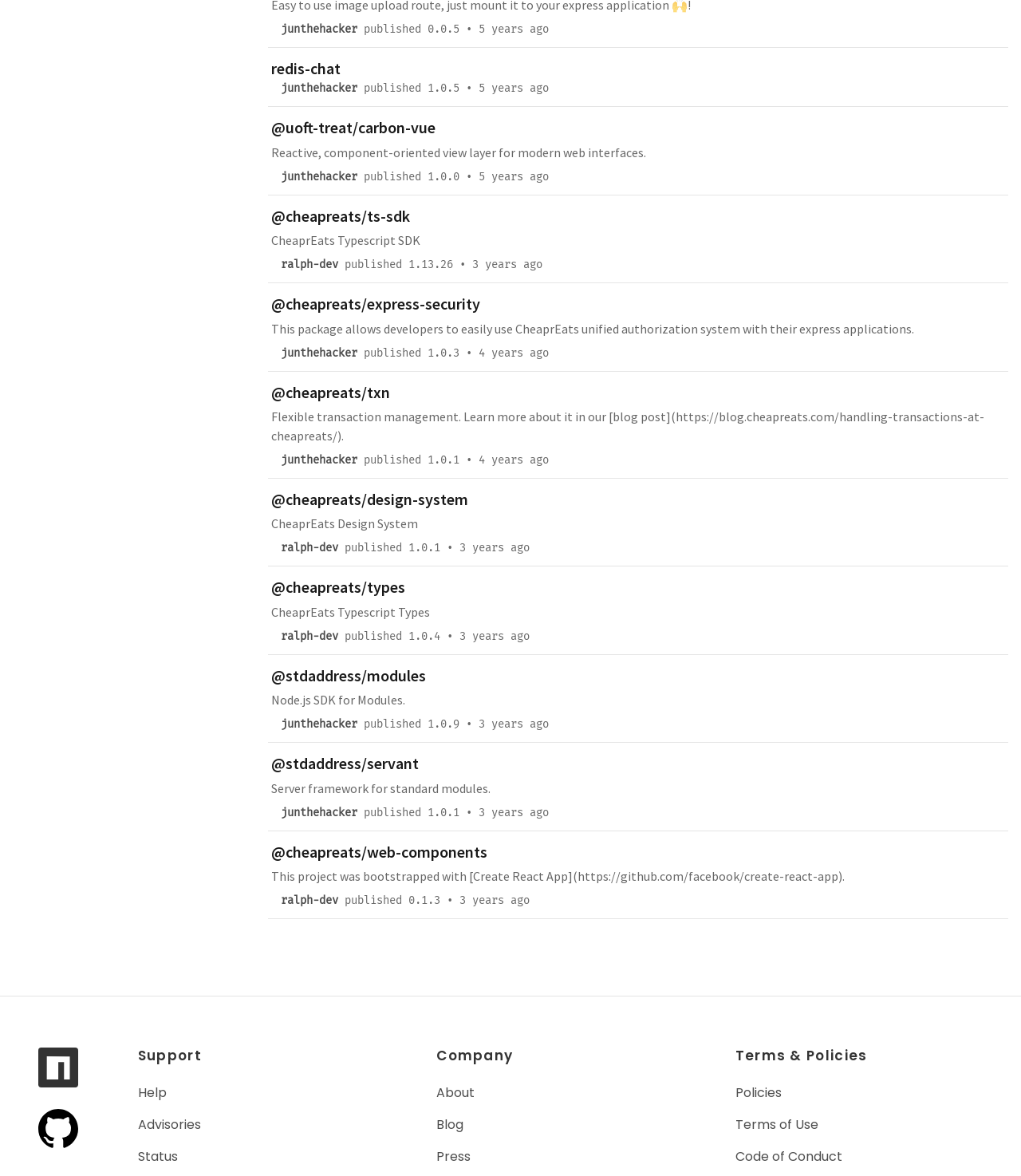Identify the bounding box coordinates for the region of the element that should be clicked to carry out the instruction: "Visit @uoft-treat/carbon-vue". The bounding box coordinates should be four float numbers between 0 and 1, i.e., [left, top, right, bottom].

[0.266, 0.102, 0.427, 0.116]